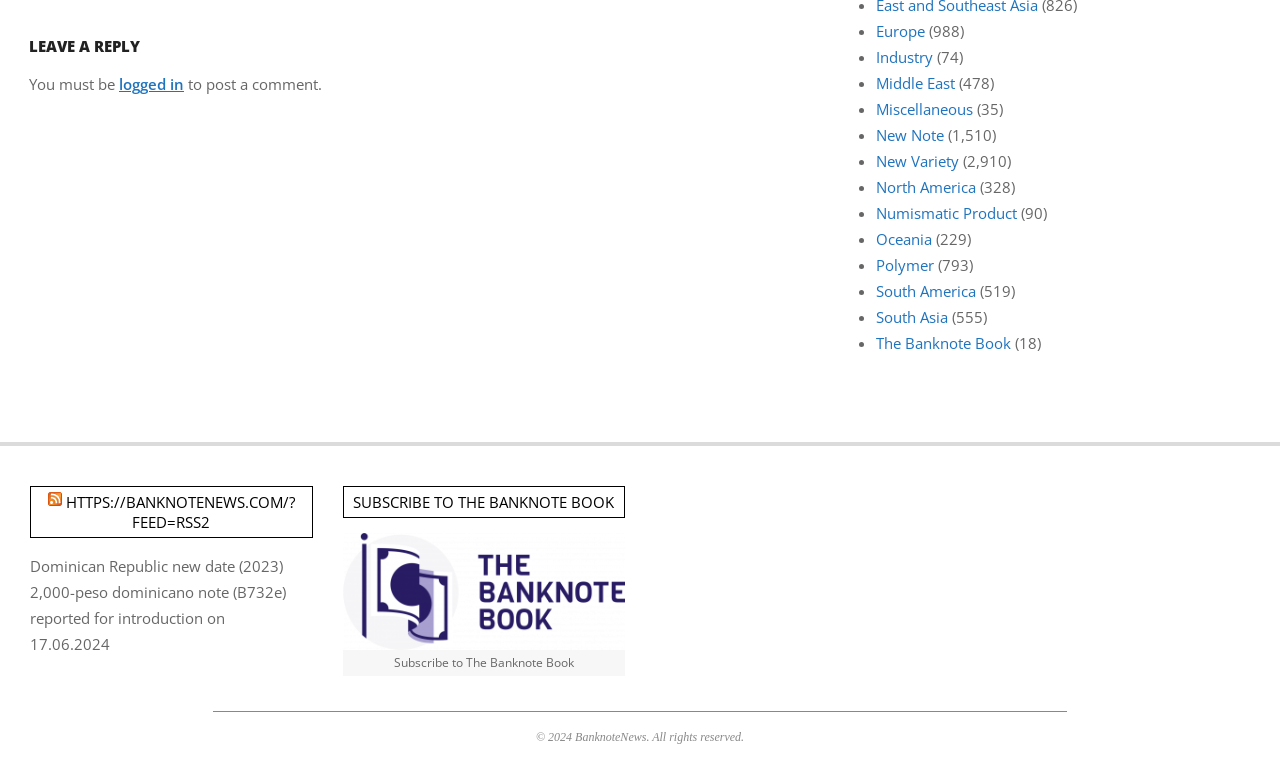Show the bounding box coordinates for the HTML element described as: "Oceania".

[0.685, 0.3, 0.728, 0.326]